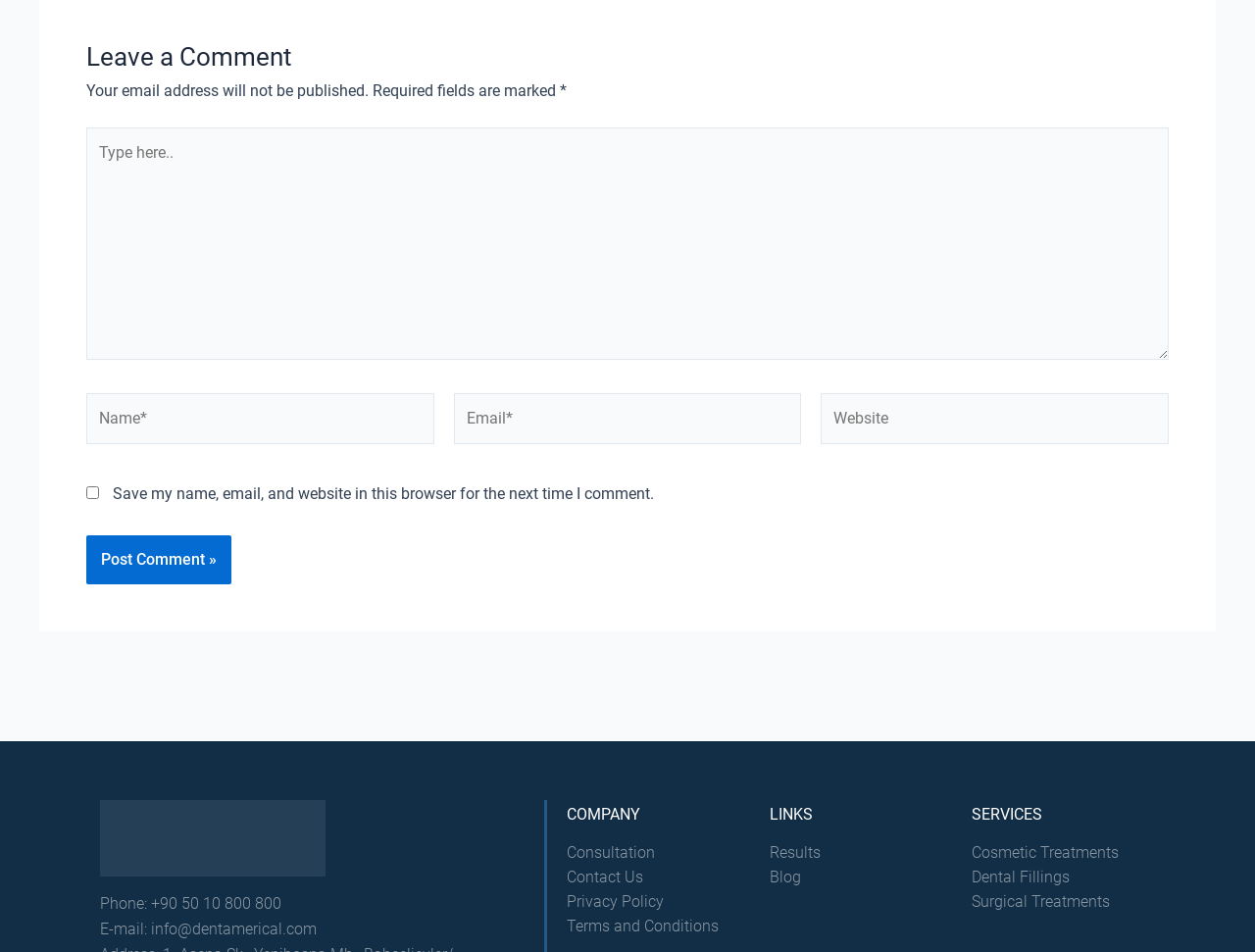Identify and provide the bounding box for the element described by: "Terms and Conditions".

[0.452, 0.963, 0.573, 0.983]